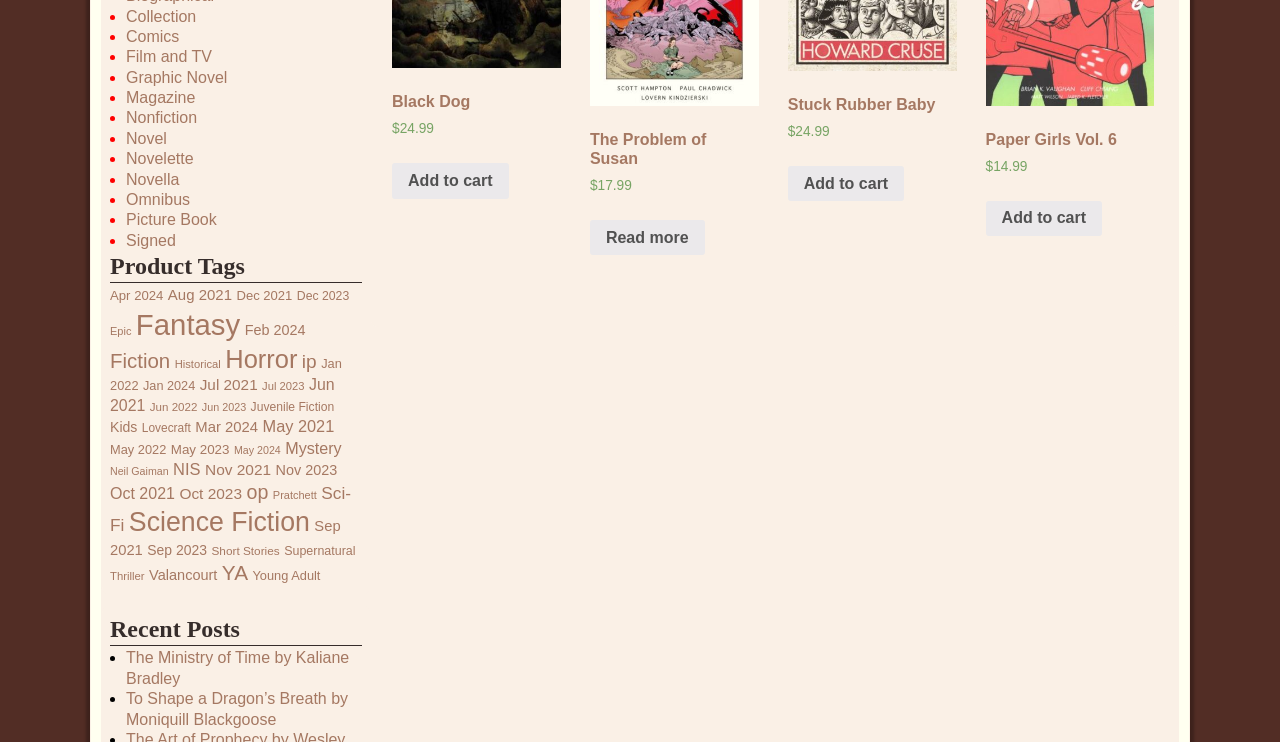Determine the bounding box coordinates (top-left x, top-left y, bottom-right x, bottom-right y) of the UI element described in the following text: YA

[0.173, 0.756, 0.194, 0.787]